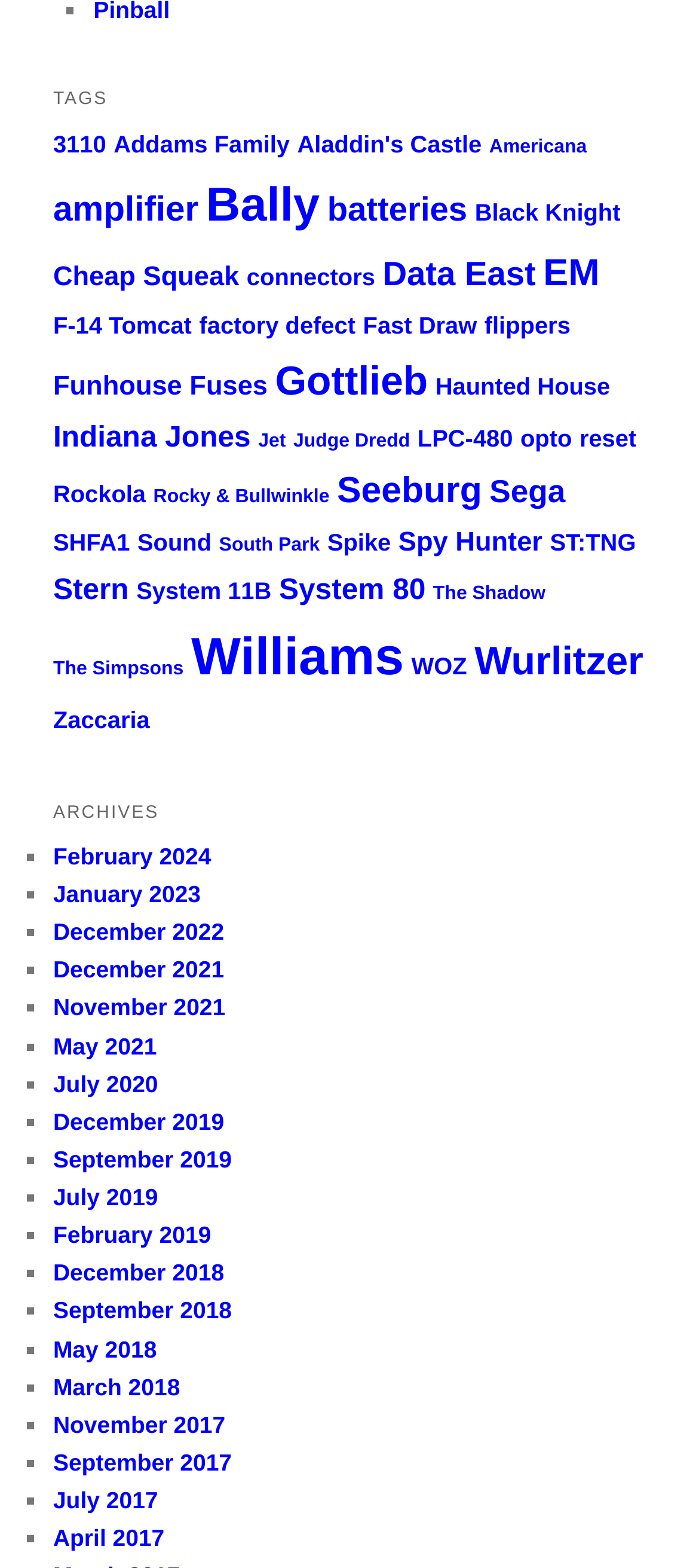What is the latest archive listed on this webpage?
Answer the question with as much detail as possible.

I looked at the list of archives and found that the latest one is 'February 2024', which is the first link under the 'ARCHIVES' heading.